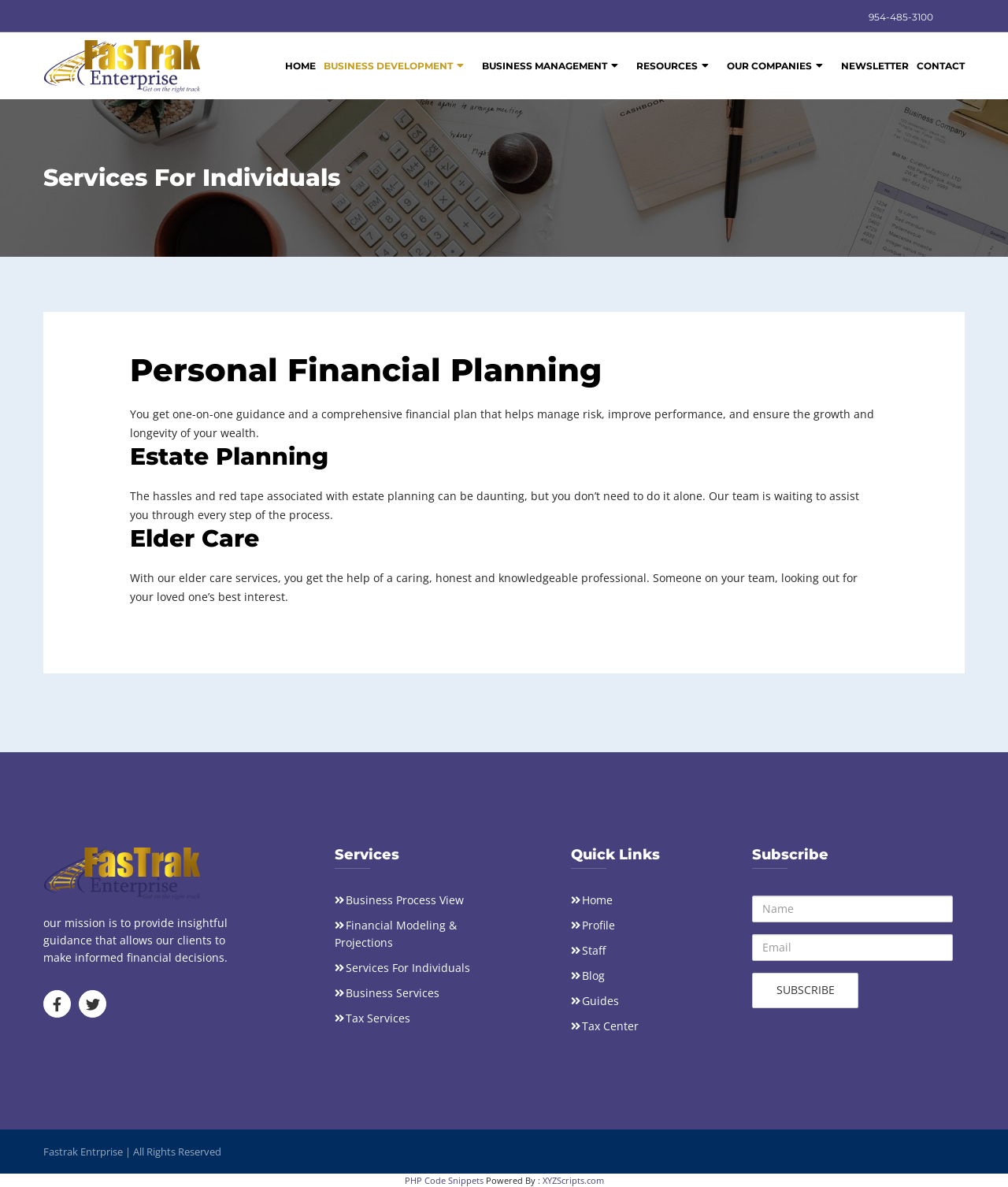What is the phone number on the top right corner?
Refer to the image and give a detailed response to the question.

I found the phone number by looking at the top right corner of the webpage, where I saw a link with the text '954-485-3100'.